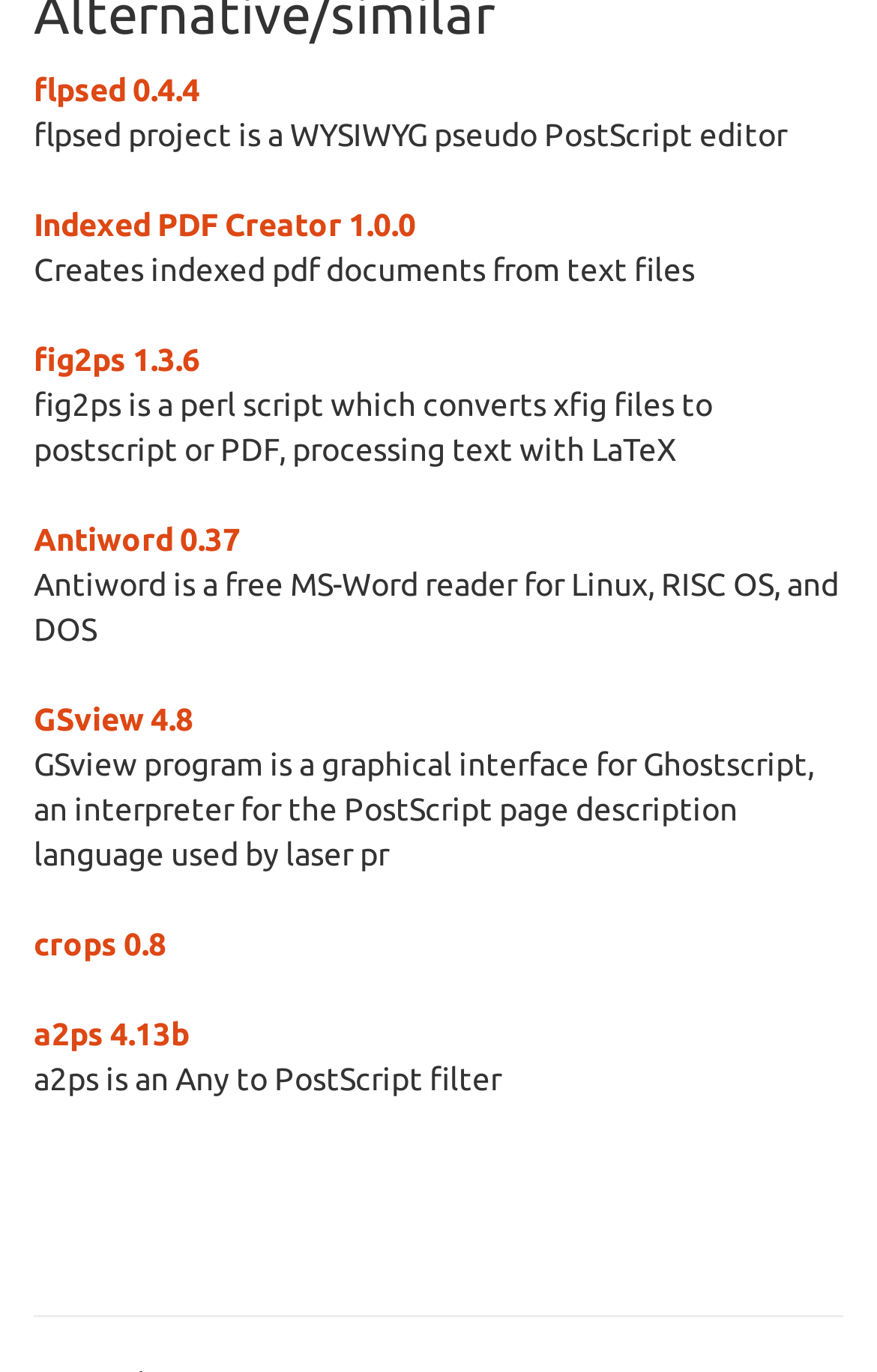What is flpsed project?
From the image, respond using a single word or phrase.

WYSIWYG pseudo PostScript editor